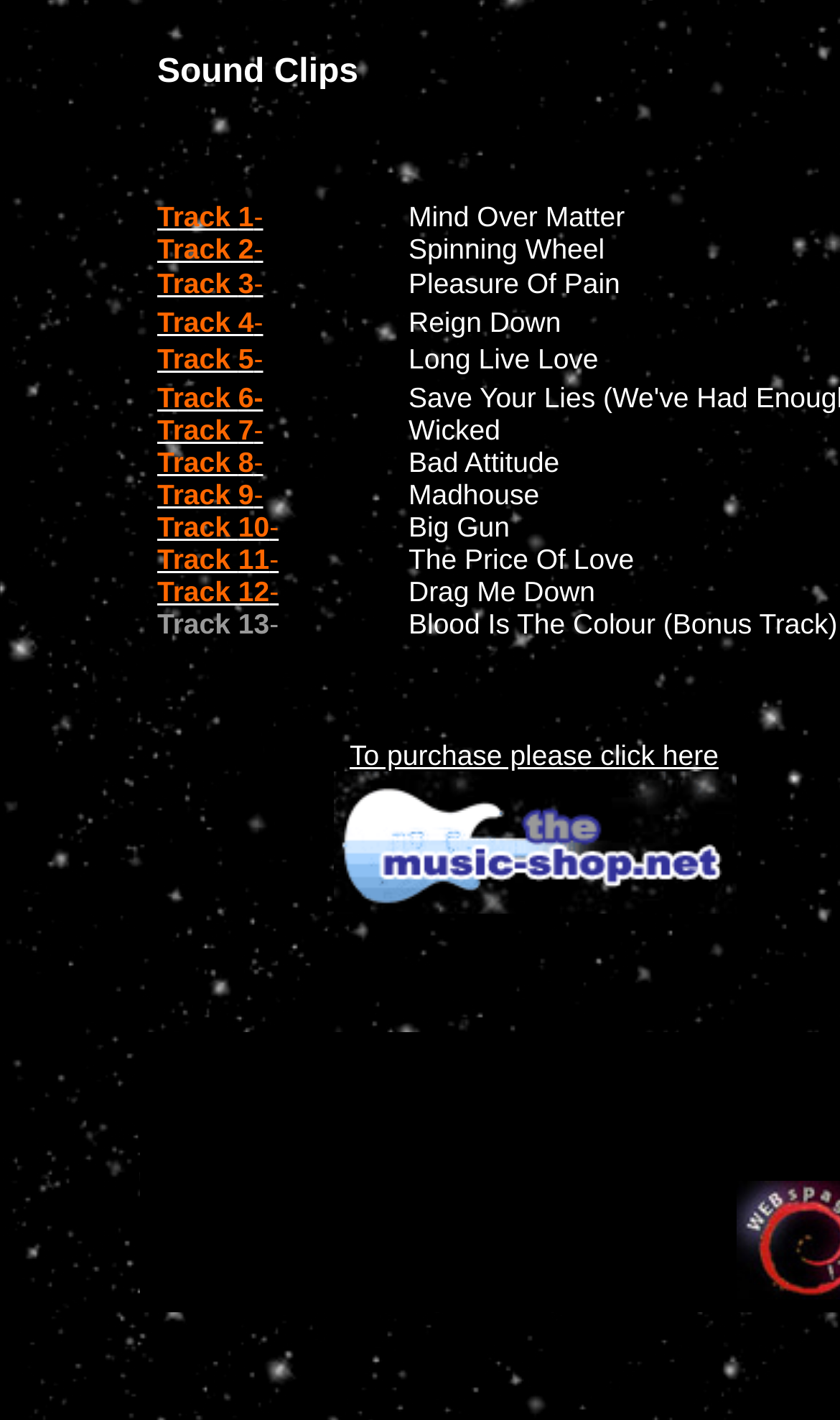What is the purpose of the webpage?
Please respond to the question thoroughly and include all relevant details.

The webpage has a table with multiple tracks, and at the bottom, there is a link that says 'To purchase please click here'. This suggests that the purpose of the webpage is to allow users to purchase sound clips.